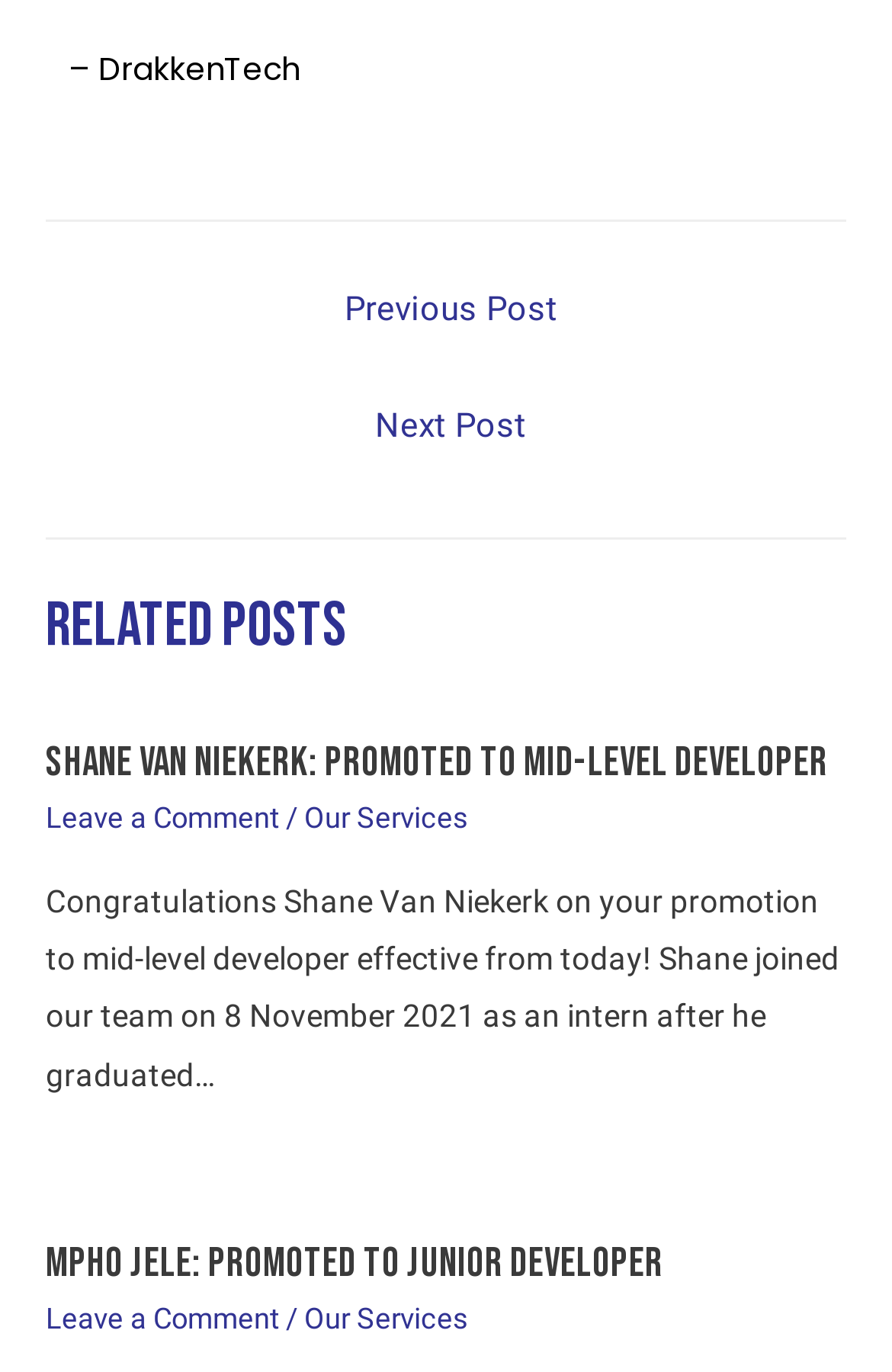What is the company name?
Refer to the screenshot and respond with a concise word or phrase.

DrakkenTech